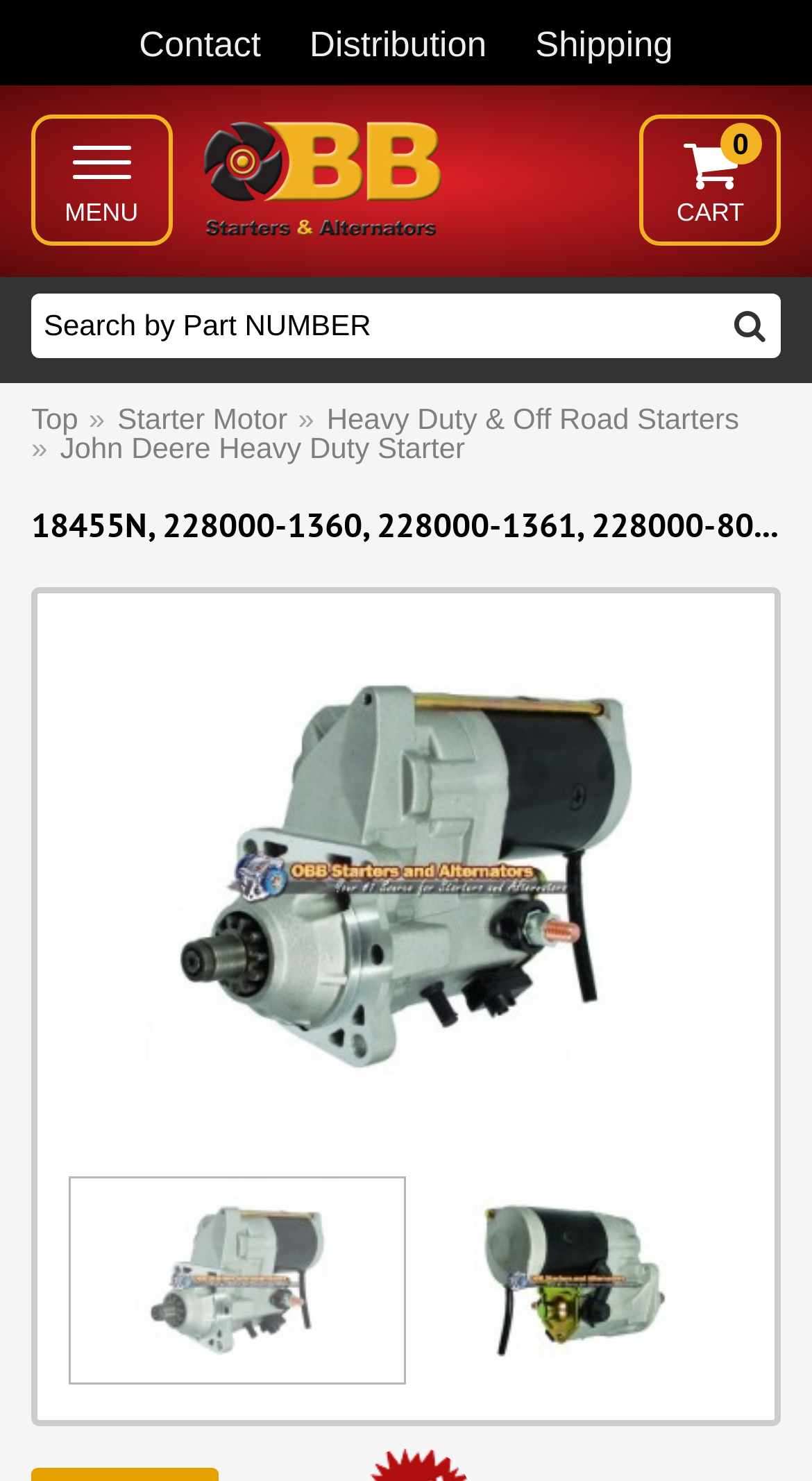Determine the bounding box coordinates (top-left x, top-left y, bottom-right x, bottom-right y) of the UI element described in the following text: 0

None